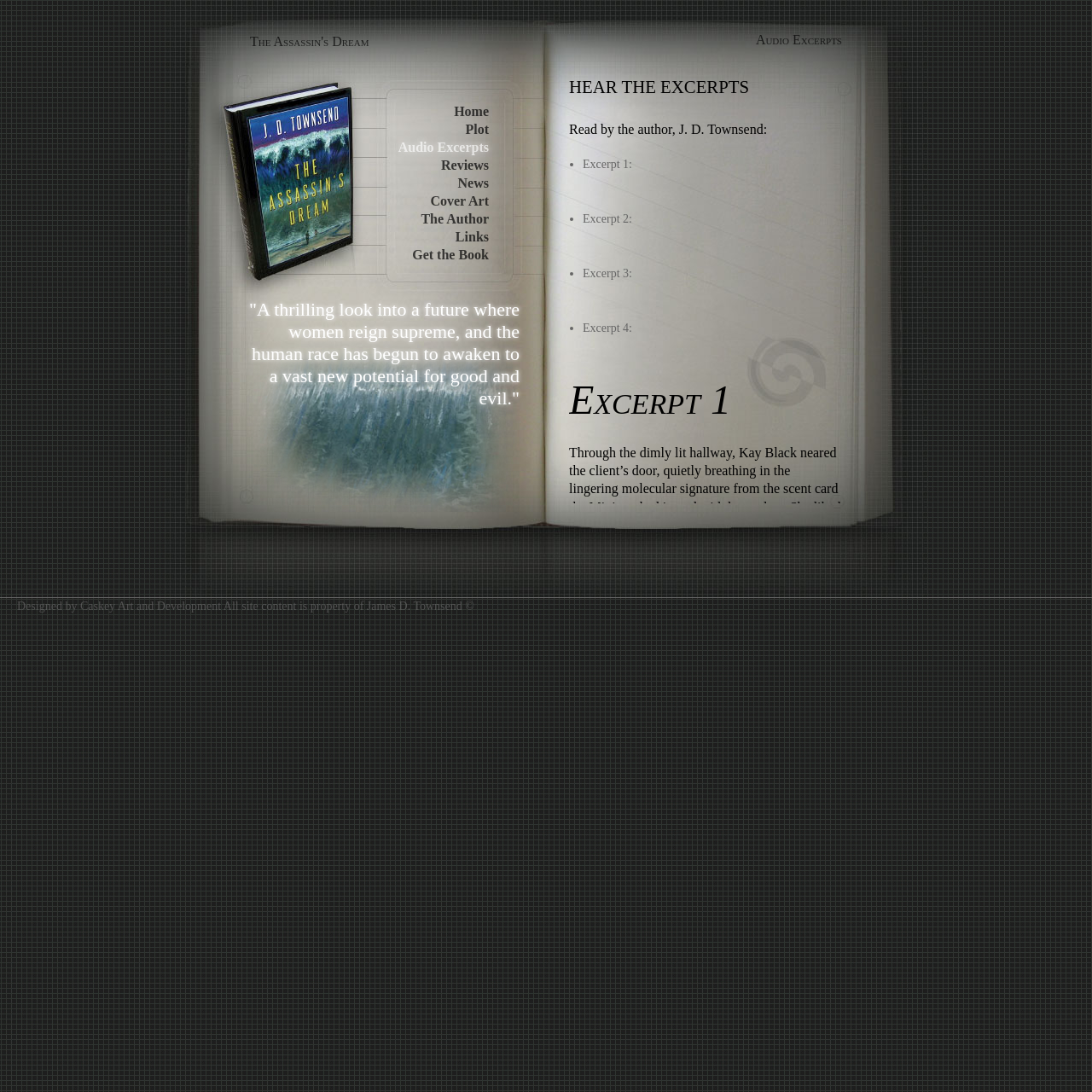Who is the author of the book?
Refer to the image and provide a concise answer in one word or phrase.

J. D. Townsend